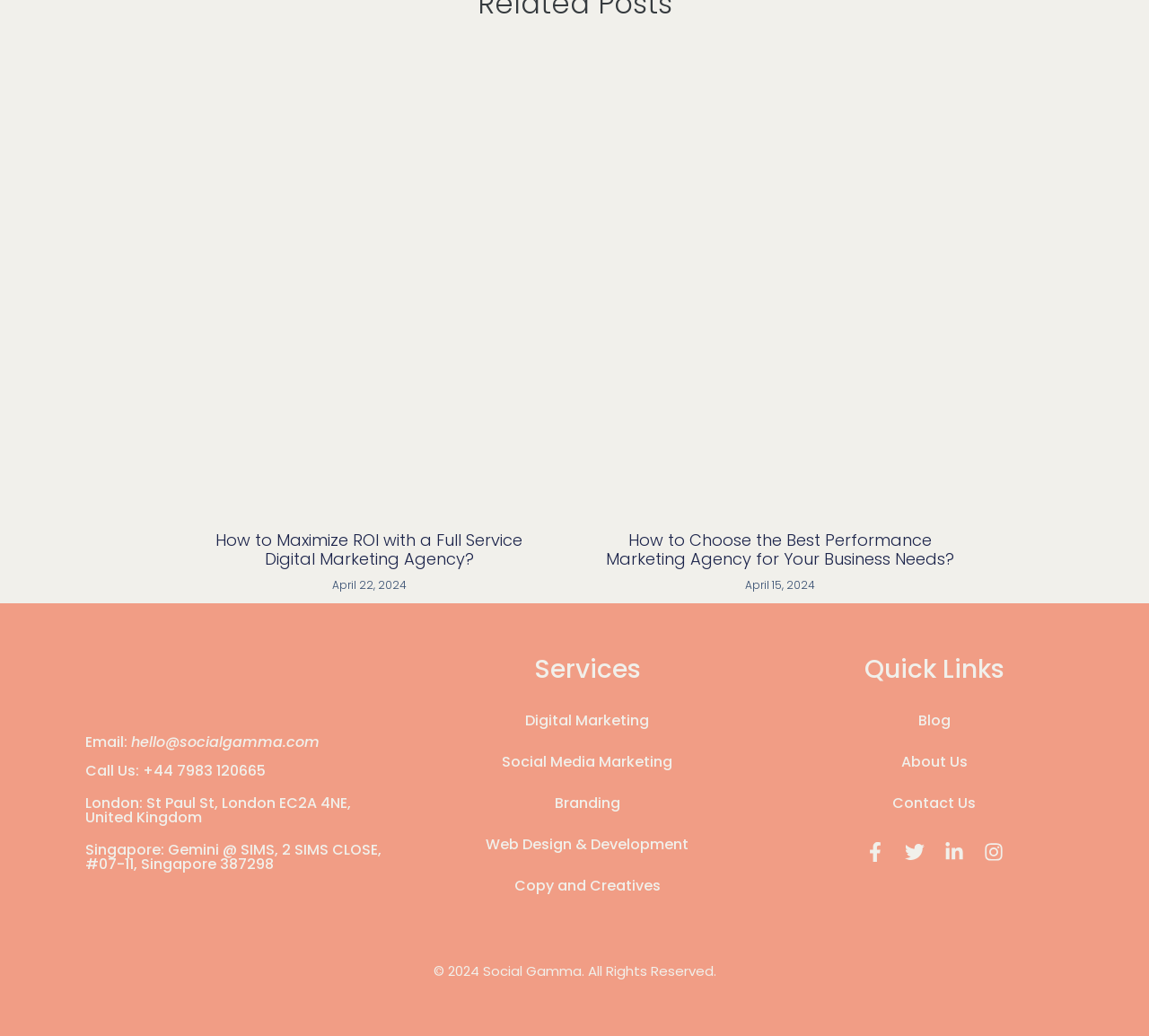Kindly determine the bounding box coordinates for the clickable area to achieve the given instruction: "Connect with the company on Facebook".

[0.753, 0.813, 0.77, 0.832]